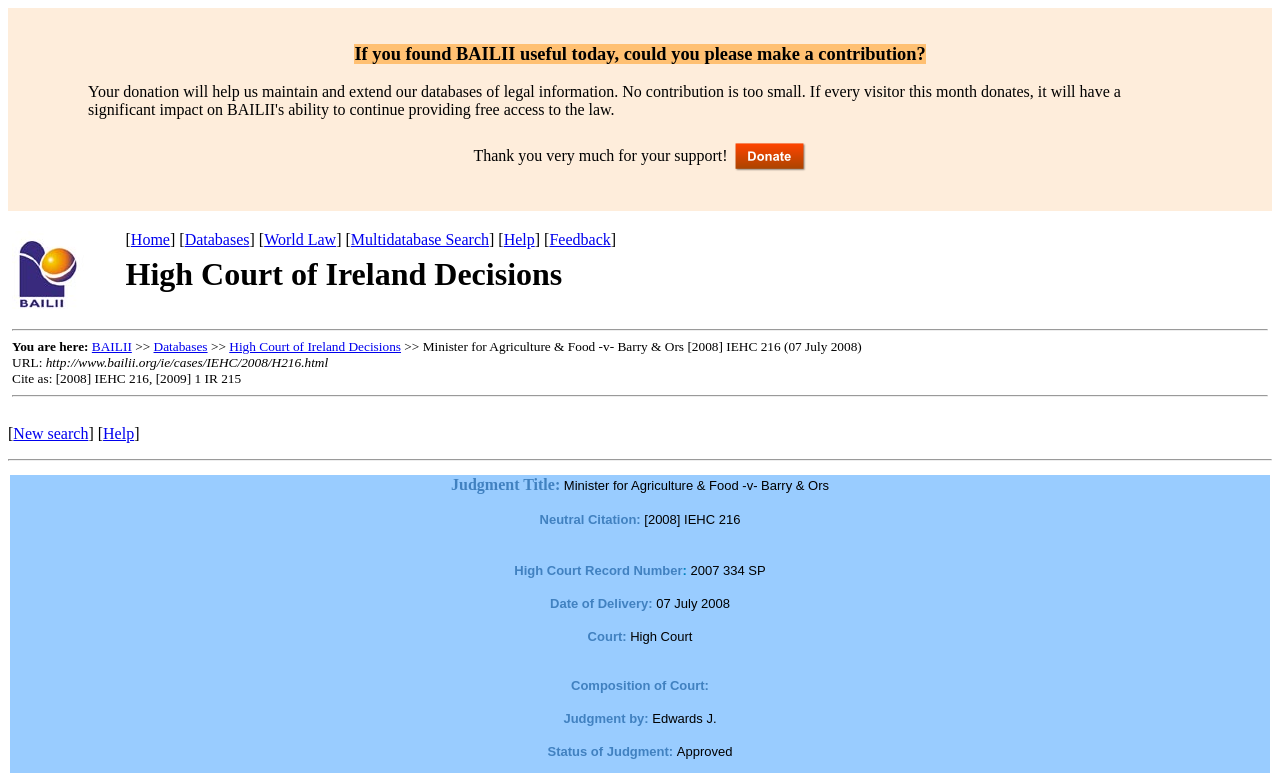Based on the element description "About the blog", predict the bounding box coordinates of the UI element.

None